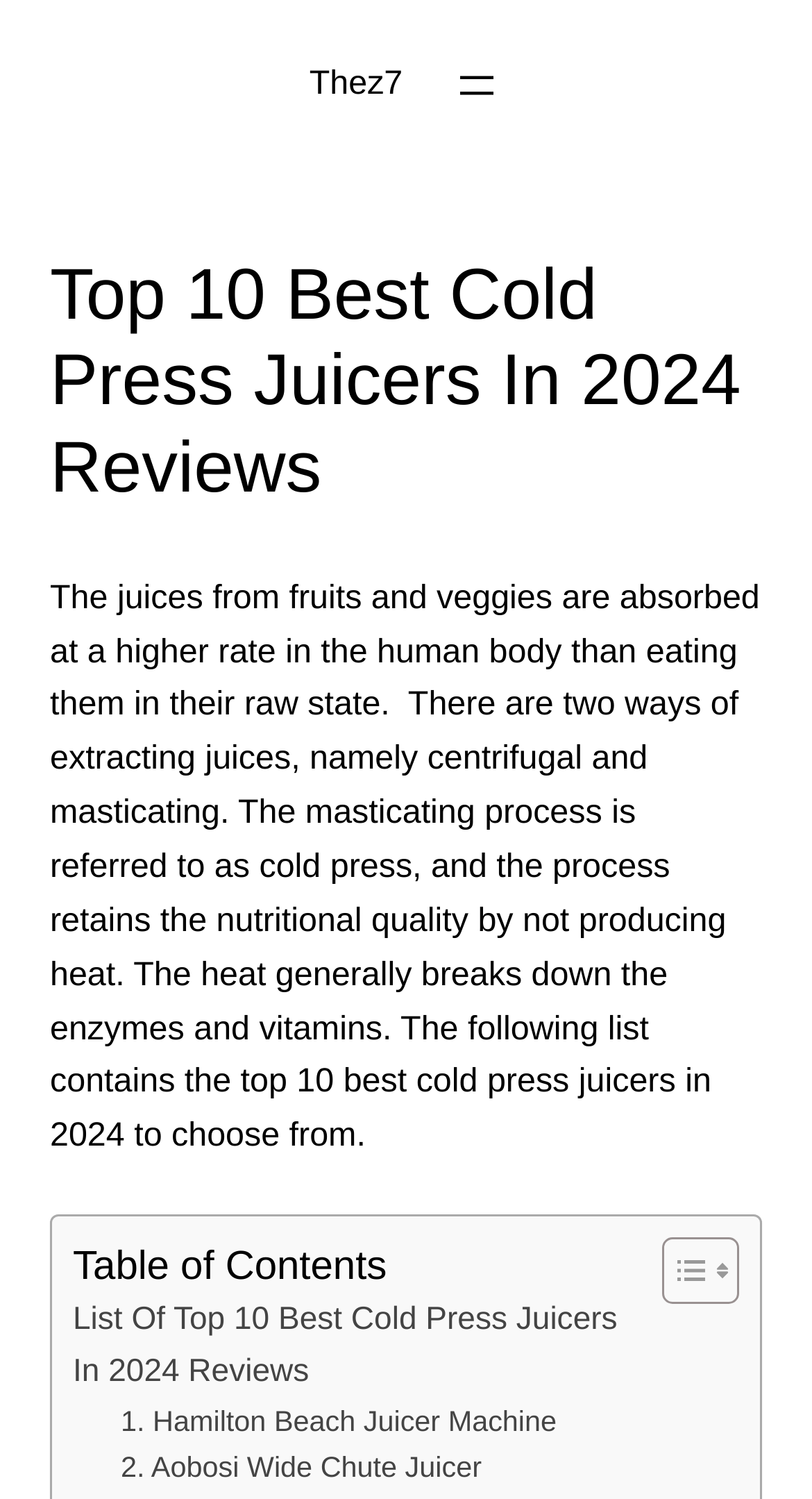Given the following UI element description: "About us", find the bounding box coordinates in the webpage screenshot.

None